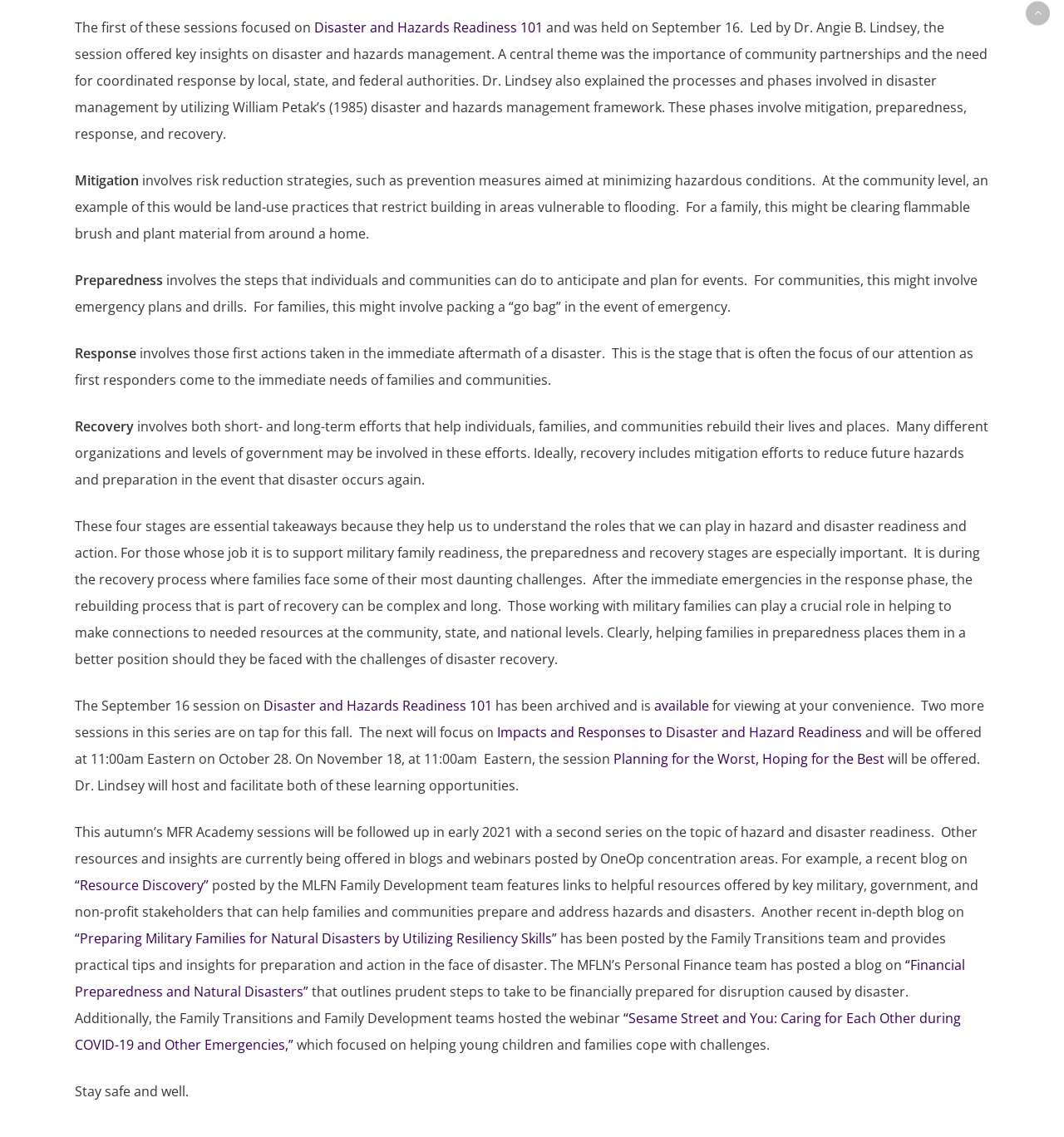Identify the bounding box coordinates for the UI element described as: "Disaster and Hazards Readiness 101". The coordinates should be provided as four floats between 0 and 1: [left, top, right, bottom].

[0.248, 0.613, 0.463, 0.629]